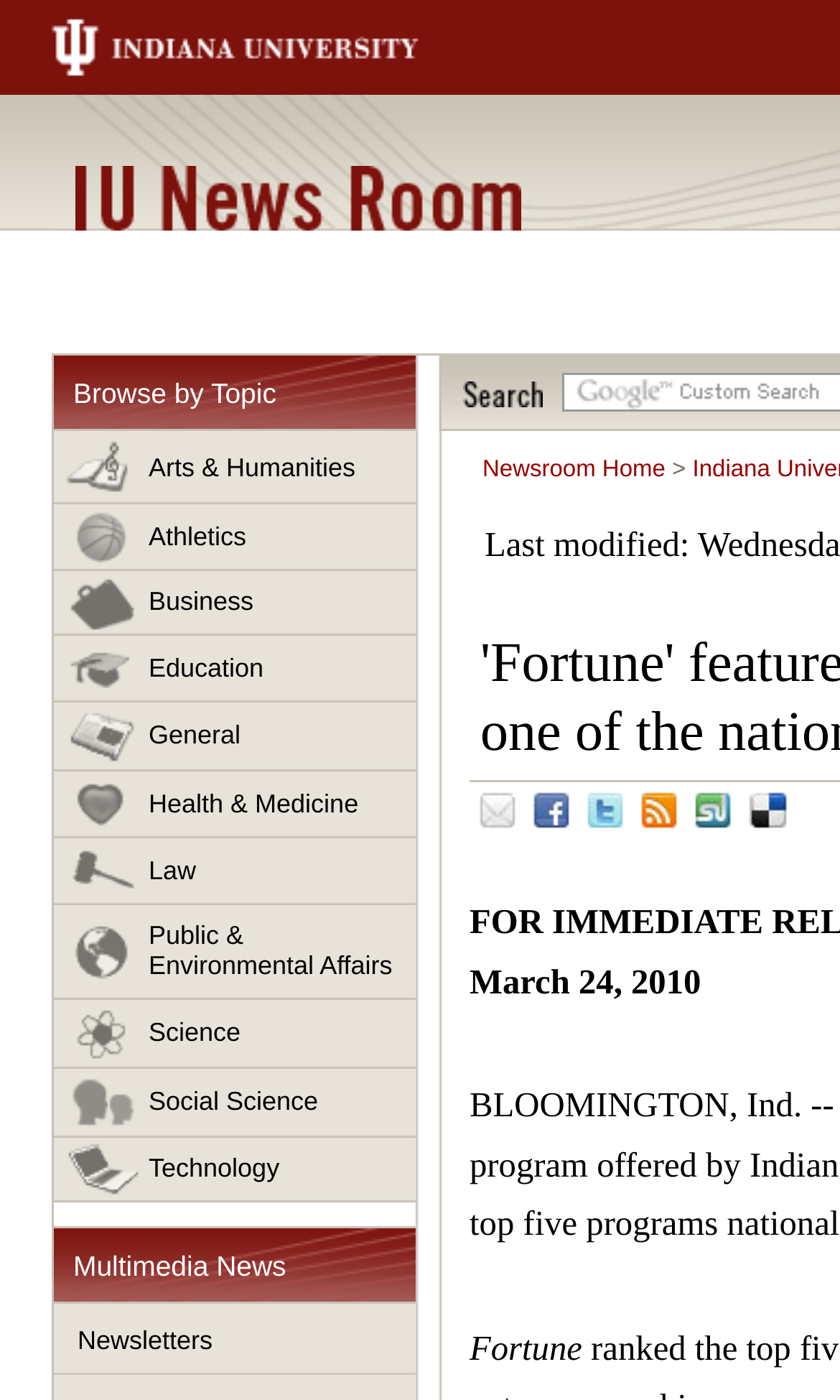What is the date mentioned on the webpage?
Using the information from the image, give a concise answer in one word or a short phrase.

March 24, 2010